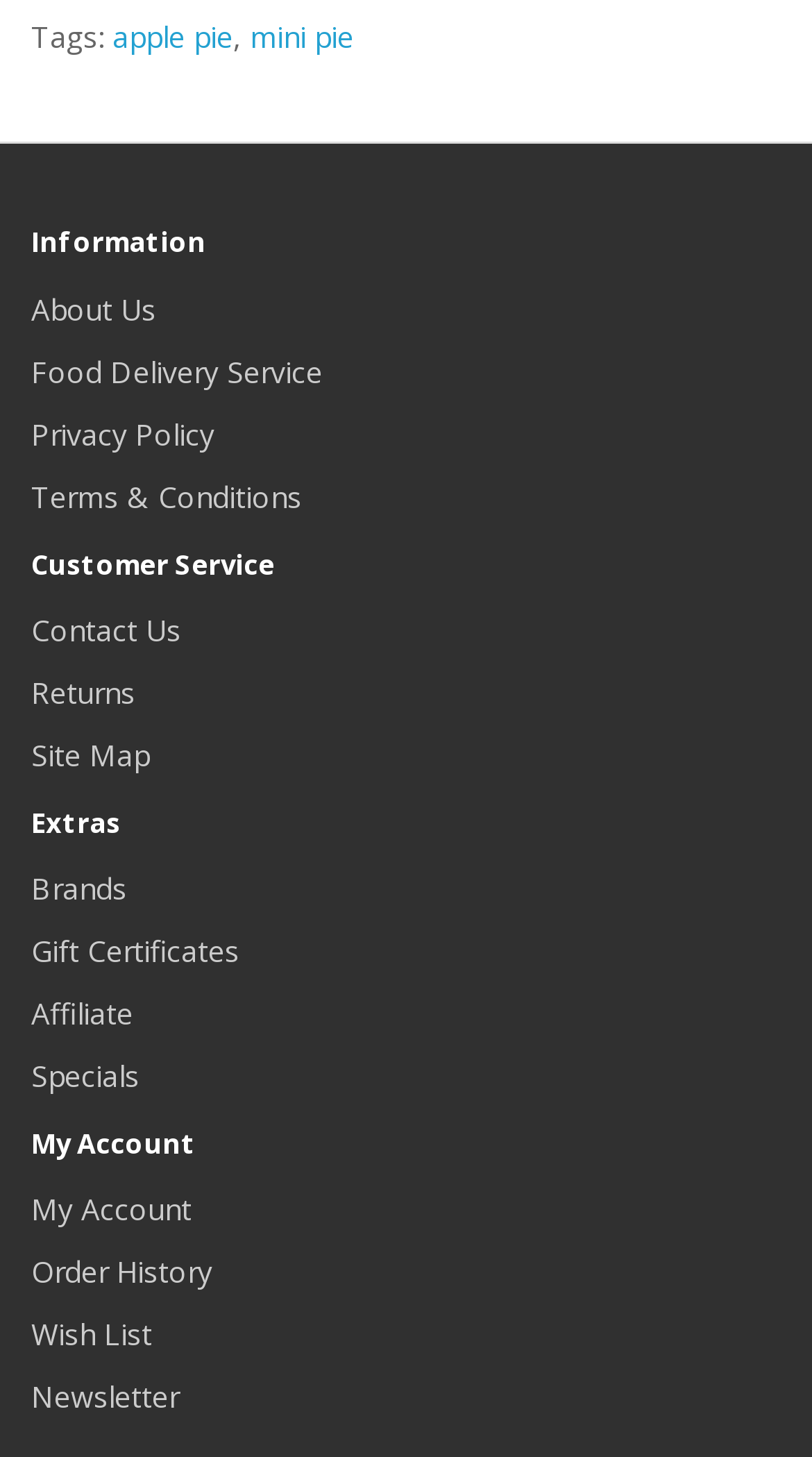How many links are under the 'Customer Service' heading?
Please provide a single word or phrase as your answer based on the image.

3